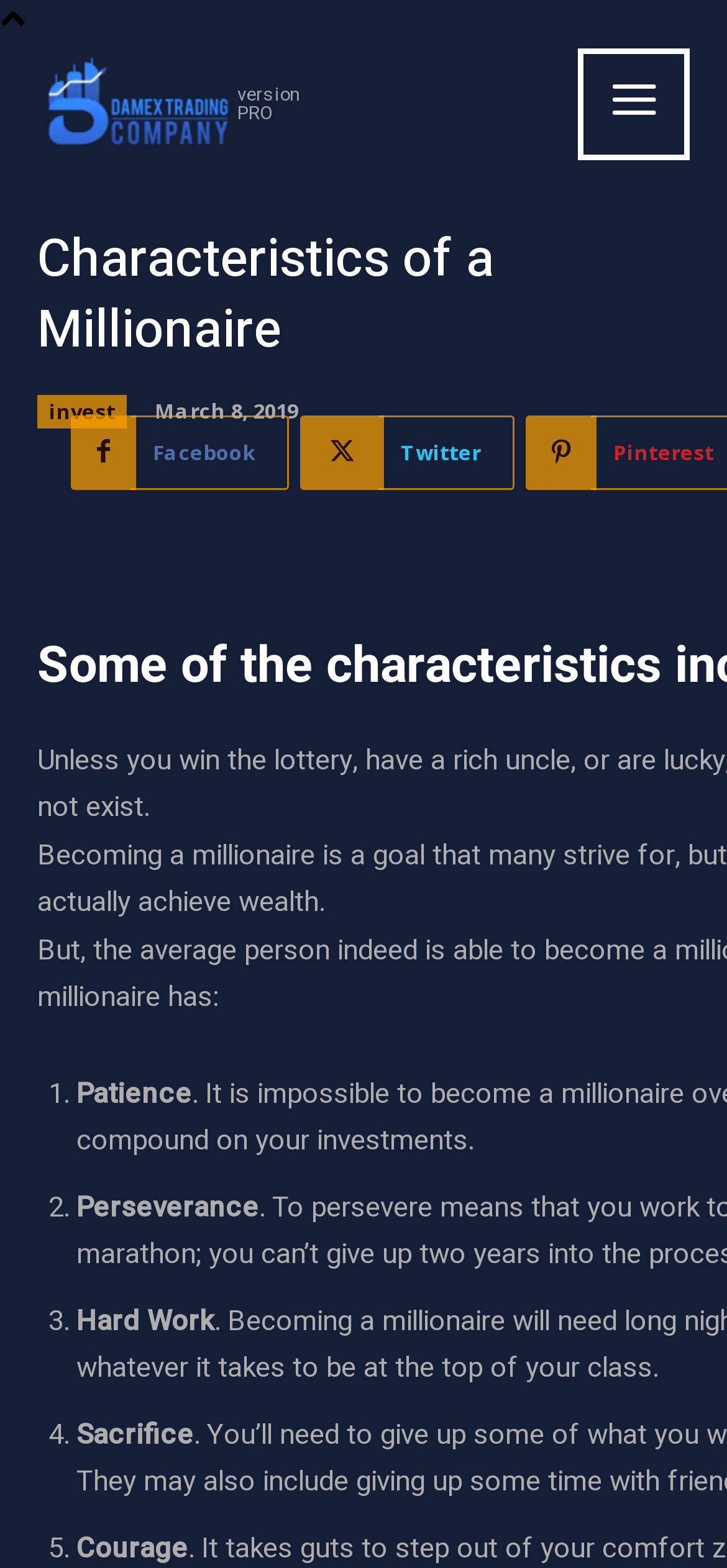What is the last characteristic of a millionaire?
Ensure your answer is thorough and detailed.

I found the list of characteristics of a millionaire by looking at the list markers and static text elements, and the last item in the list is 'Courage'.